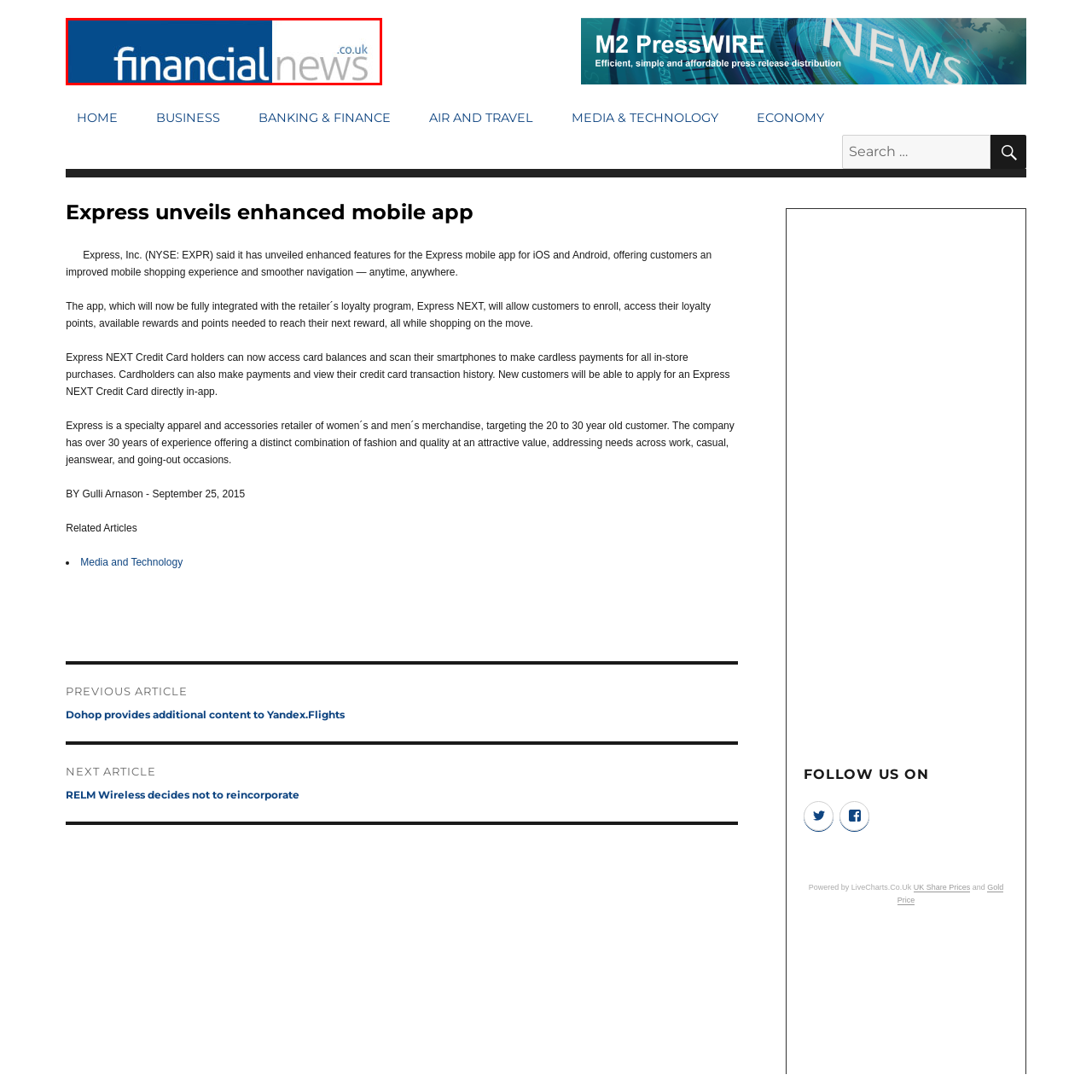Articulate a detailed description of the image enclosed by the red outline.

The image features a stylized logo for "Financial News," showcasing a modern aesthetic with a bold blue background and sleek white typography. The word "financial" is prominently displayed in lowercase, conveying a sense of approachability and clarity, while "news" is depicted in a lighter gray, adding a sophisticated contrast. The inclusion of ".co.uk" subtly indicates the publication's UK-based online presence. This logo serves as a visual representation of the publication's focus on delivering timely and relevant financial news and insights to its audience.